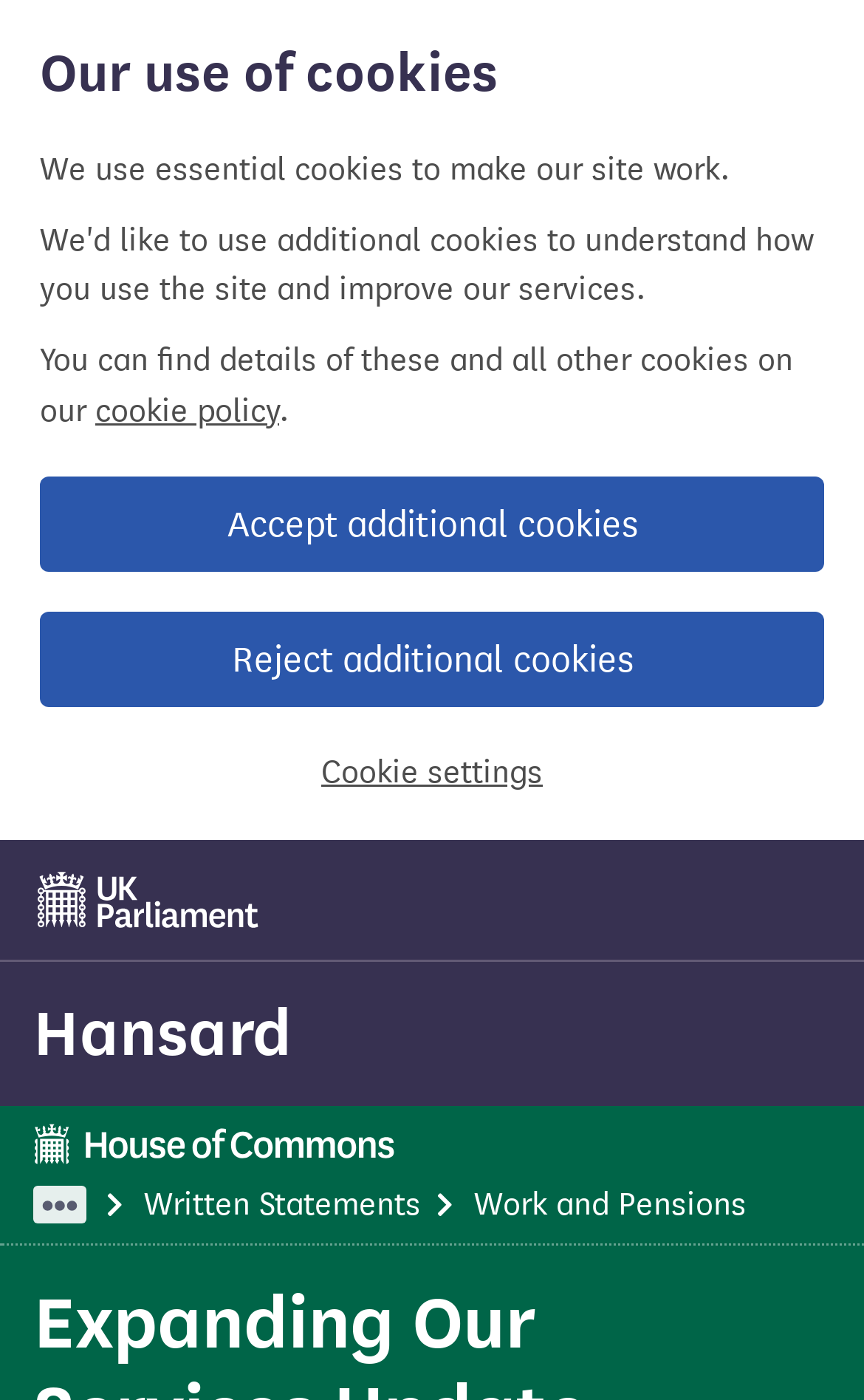Using details from the image, please answer the following question comprehensively:
What is the category of 'Work and Pensions'?

I found the answer by looking at the list items on the webpage, where 'Work and Pensions' is listed under 'Written Statements'.